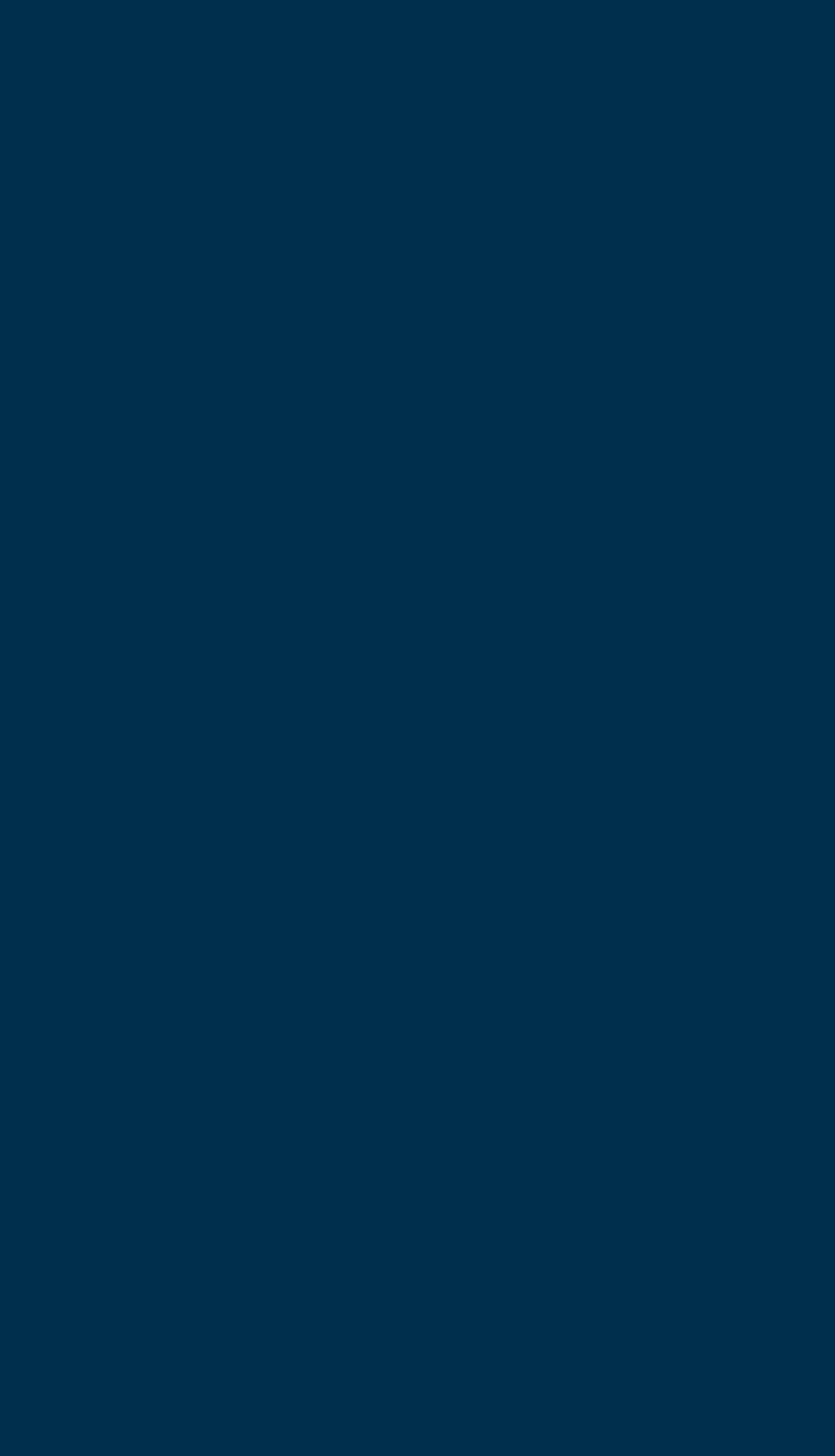Kindly provide the bounding box coordinates of the section you need to click on to fulfill the given instruction: "Share this post on WhatsApp".

None